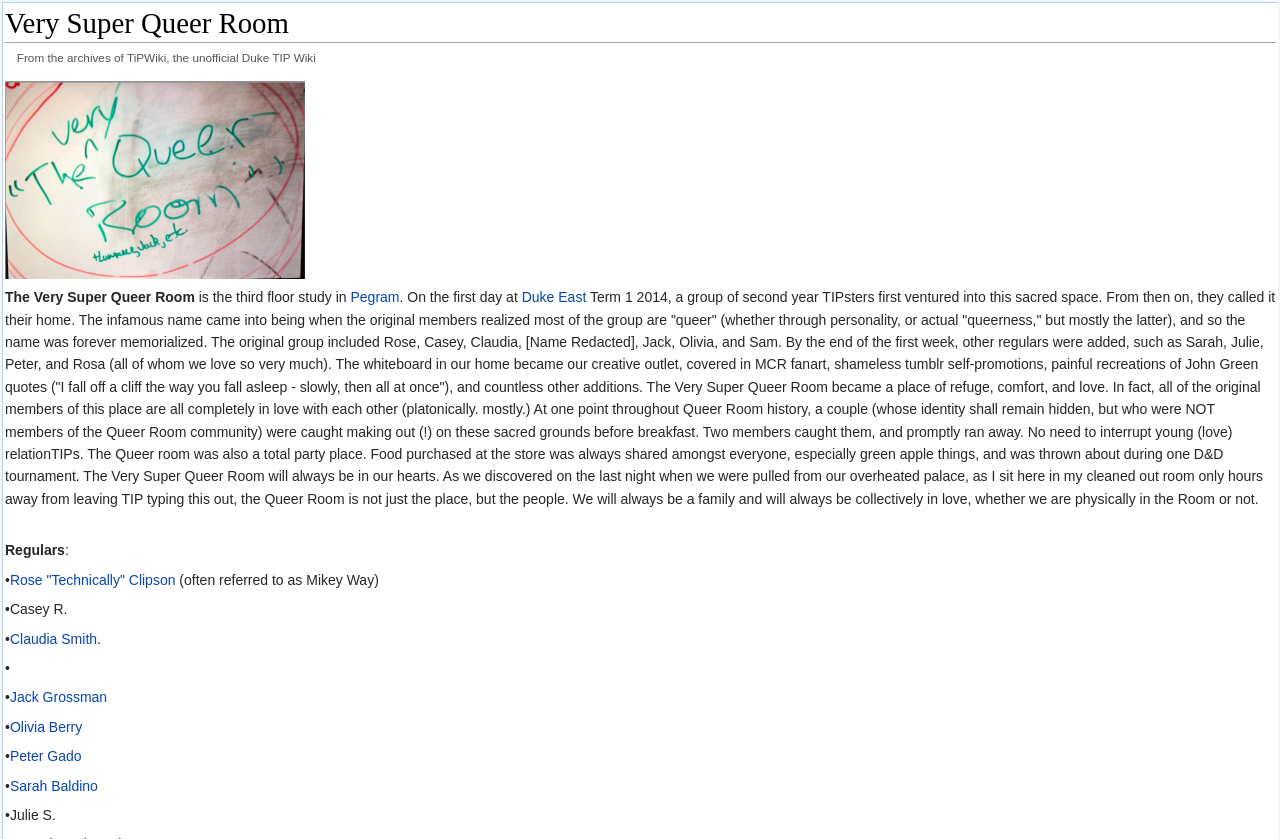How many original members were there in the group?
Based on the screenshot, give a detailed explanation to answer the question.

The text mentions the original members as 'Rose, Casey, Claudia, [Name Redacted], Jack, Olivia, and Sam' which suggests that there were 7 original members in the group.